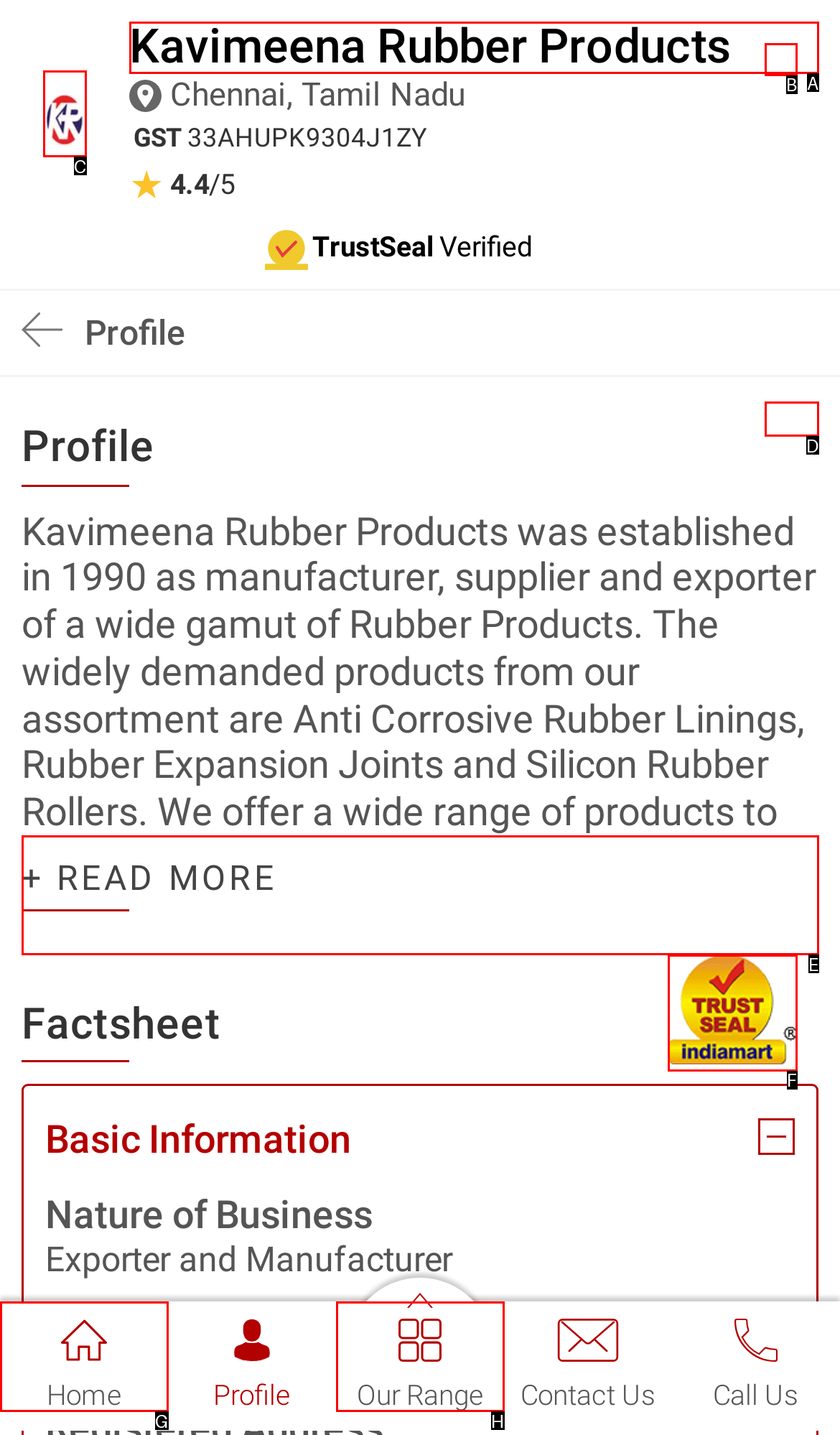Using the provided description: parent_node: Profile, select the most fitting option and return its letter directly from the choices.

D